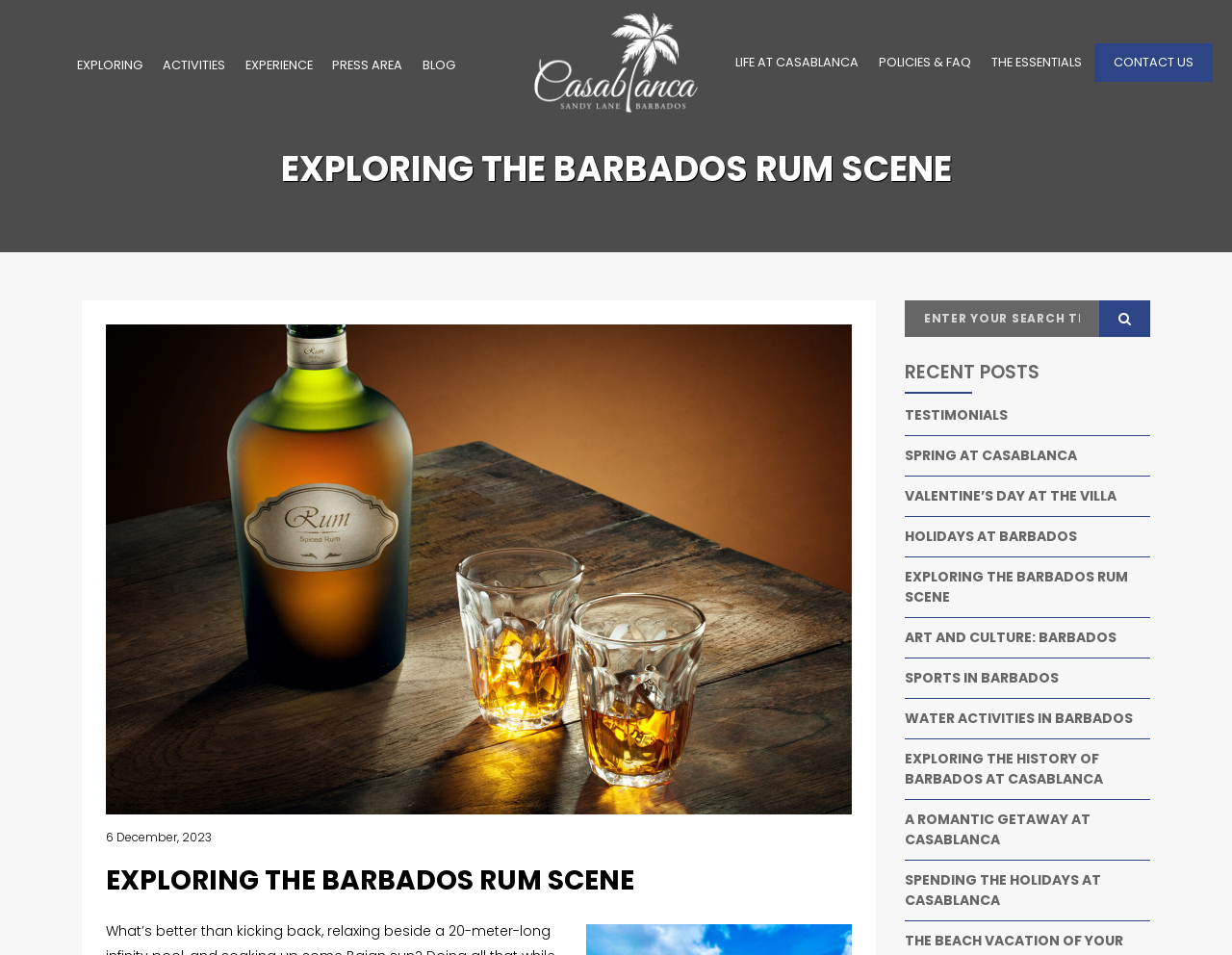Locate the bounding box coordinates of the UI element described by: "Sports in Barbados". The bounding box coordinates should consist of four float numbers between 0 and 1, i.e., [left, top, right, bottom].

[0.734, 0.7, 0.859, 0.72]